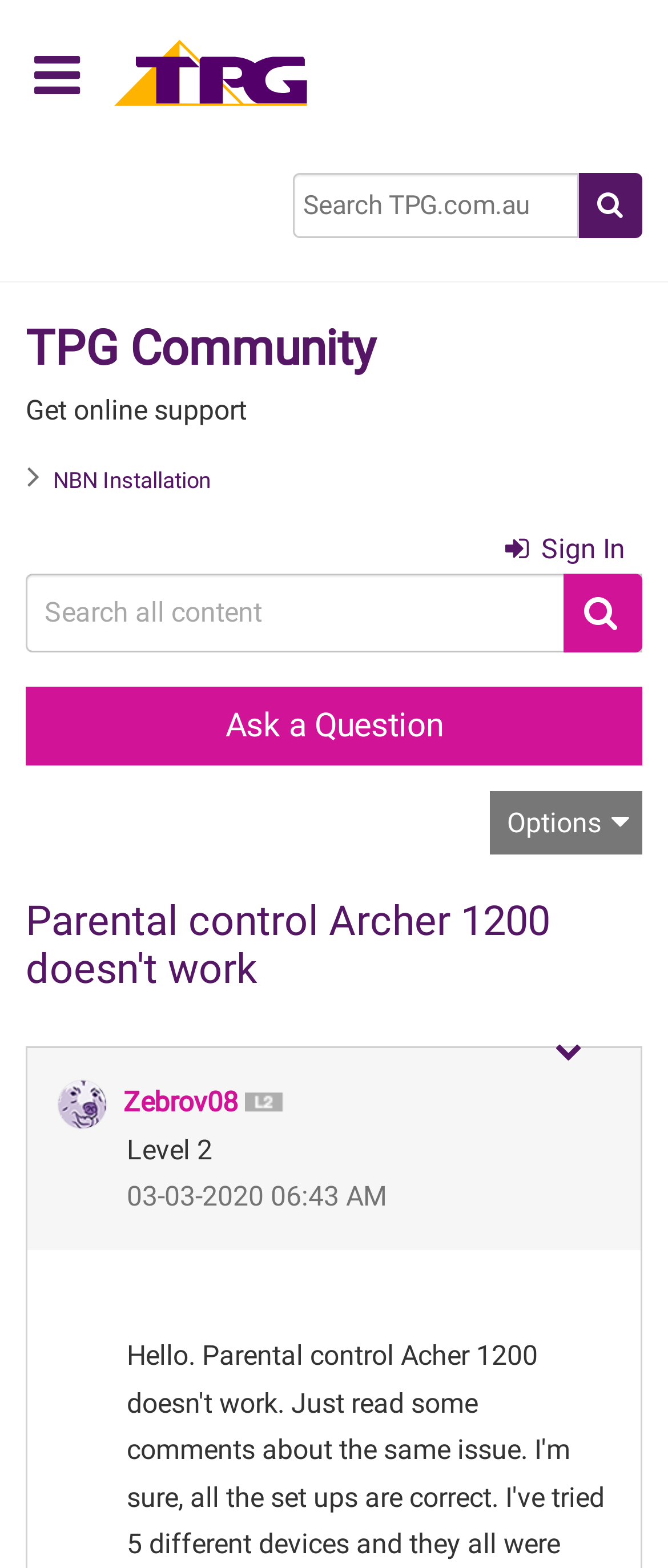What is the level of the user Zebrov08?
Using the information from the image, give a concise answer in one word or a short phrase.

Level 2